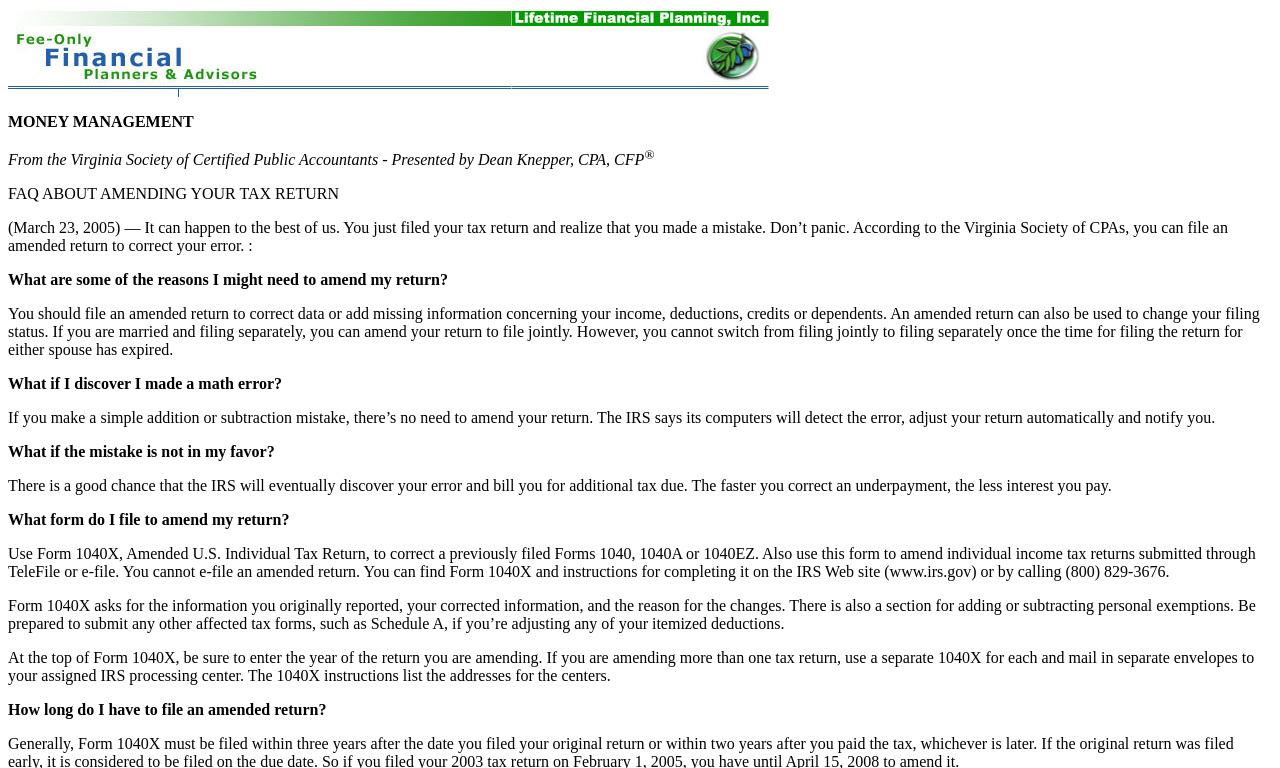Why should you file an amended return?
Using the image, provide a detailed and thorough answer to the question.

This answer can be obtained by reading the text 'You should file an amended return to correct data or add missing information concerning your income, deductions, credits or dependents.' which explains the reasons for filing an amended return.